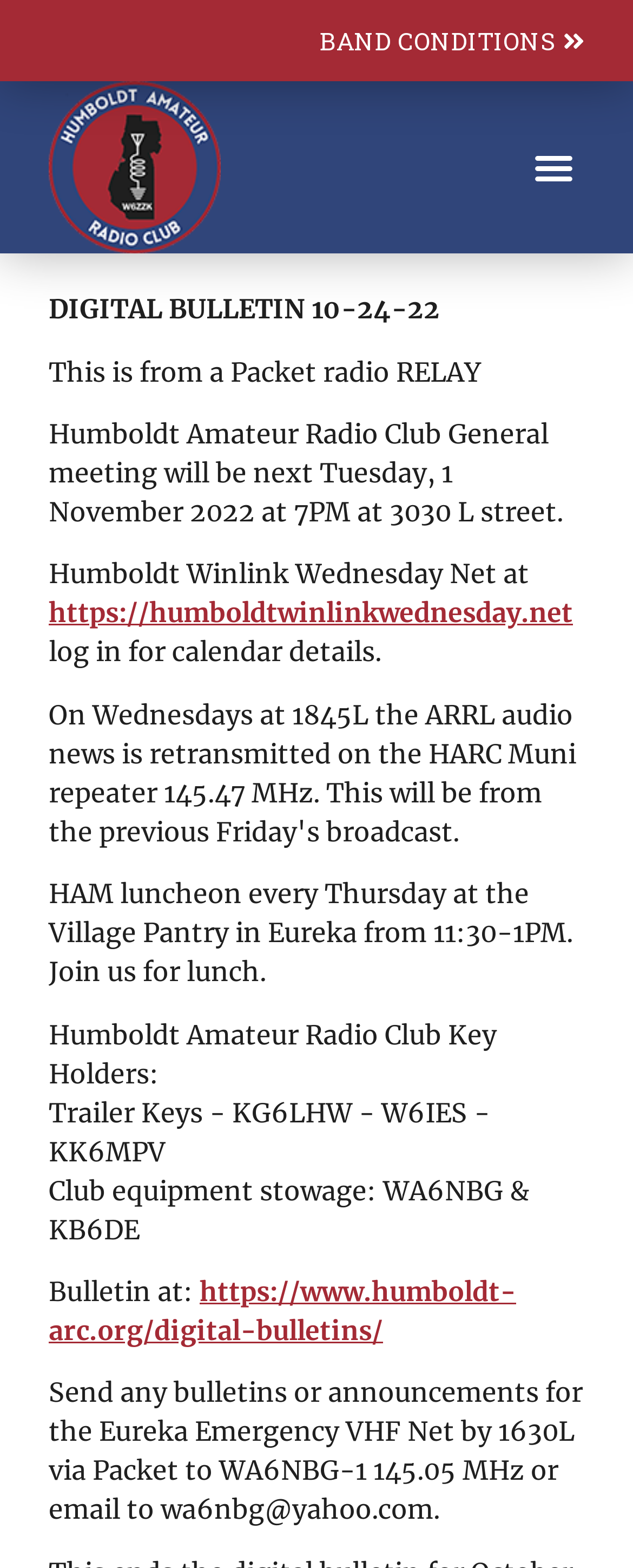Provide an in-depth caption for the contents of the webpage.

The webpage is about the Humboldt Amateur Radio Club's digital bulletin, dated October 24, 2022. At the top, there is a header logo of the Humboldt Amateur Radio Club, accompanied by a menu toggle button on the right side. Below the header, there is a prominent heading that reads "DIGITAL BULLETIN 10-24-22".

The main content of the page is divided into several sections. The first section announces the general meeting of the Humboldt Amateur Radio Club, scheduled for next Tuesday, November 1, 2022, at 7 PM at 3030 L street. 

Below this announcement, there are several paragraphs of text. The first paragraph mentions a Packet radio RELAY. The second paragraph announces the Humboldt Winlink Wednesday Net, with a link to the website. The third paragraph invites readers to log in for calendar details.

The next section discusses the HAM luncheon, which takes place every Thursday at the Village Pantry in Eureka from 11:30-1 PM. Following this, there is a list of key holders for the Humboldt Amateur Radio Club, including Trailer Keys and Club equipment stowage information.

At the bottom of the page, there is a section with a link to access previous digital bulletins. Finally, there is a note about submitting bulletins or announcements for the Eureka Emergency VHF Net, with instructions on how to do so via Packet or email.